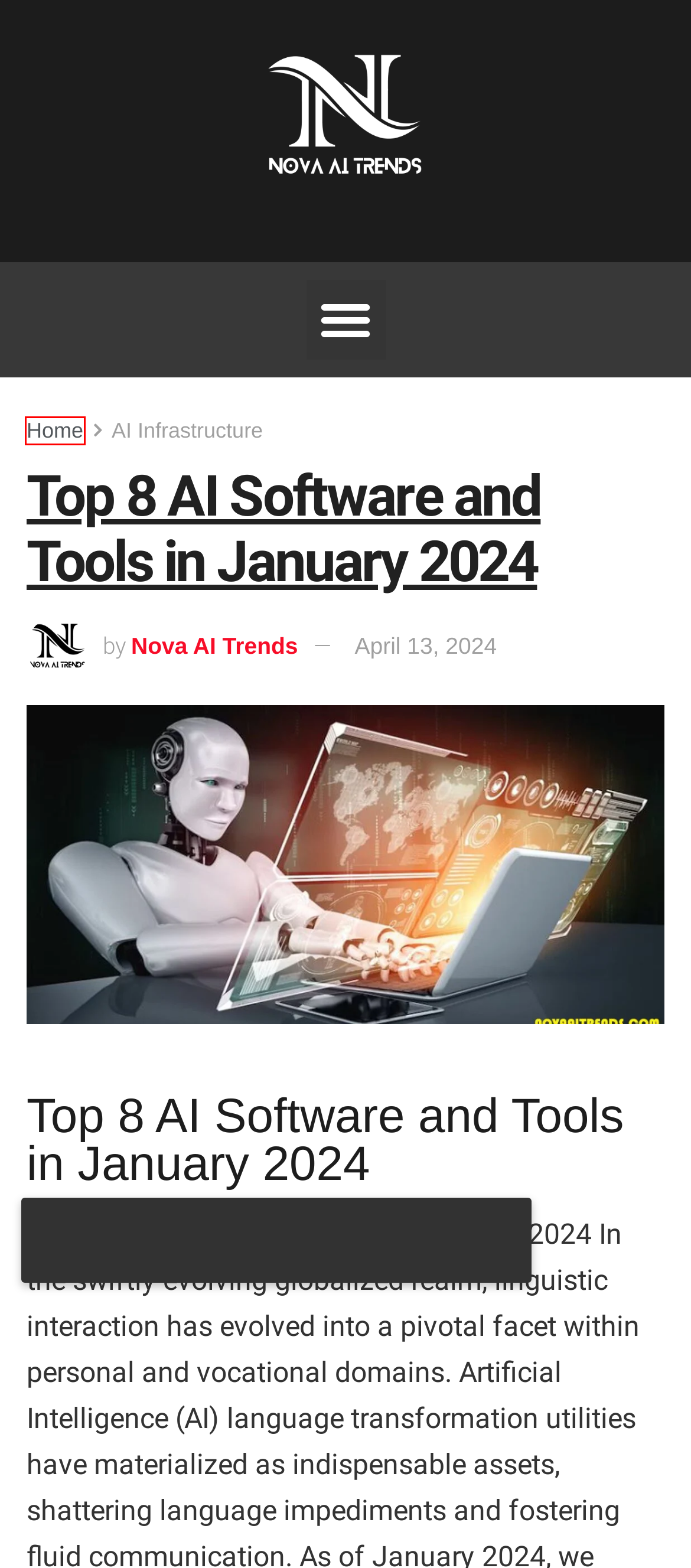Examine the screenshot of a webpage with a red bounding box around a UI element. Your task is to identify the webpage description that best corresponds to the new webpage after clicking the specified element. The given options are:
A. Revolution Unveiled: The Vanguard of AI Tools in 2024 - Nova AI Trends
B. AI: The Game Changer for Modern-Day Organizations - Nova AI Trends
C. Home - Nova AI Trends
D. Dark Side of AI: Foreseeing Challenges and Solutions - Nova AI Trends
E. AI Trends for 2024: The 10 Most Important Developments Now - Nova AI Trends
F. Nova AI Trends, Author at Nova AI Trends
G. Contact Us - Nova AI Trends
H. General AI vs. Narrow AI: Exploring the Dichotomy - Nova AI Trends

C